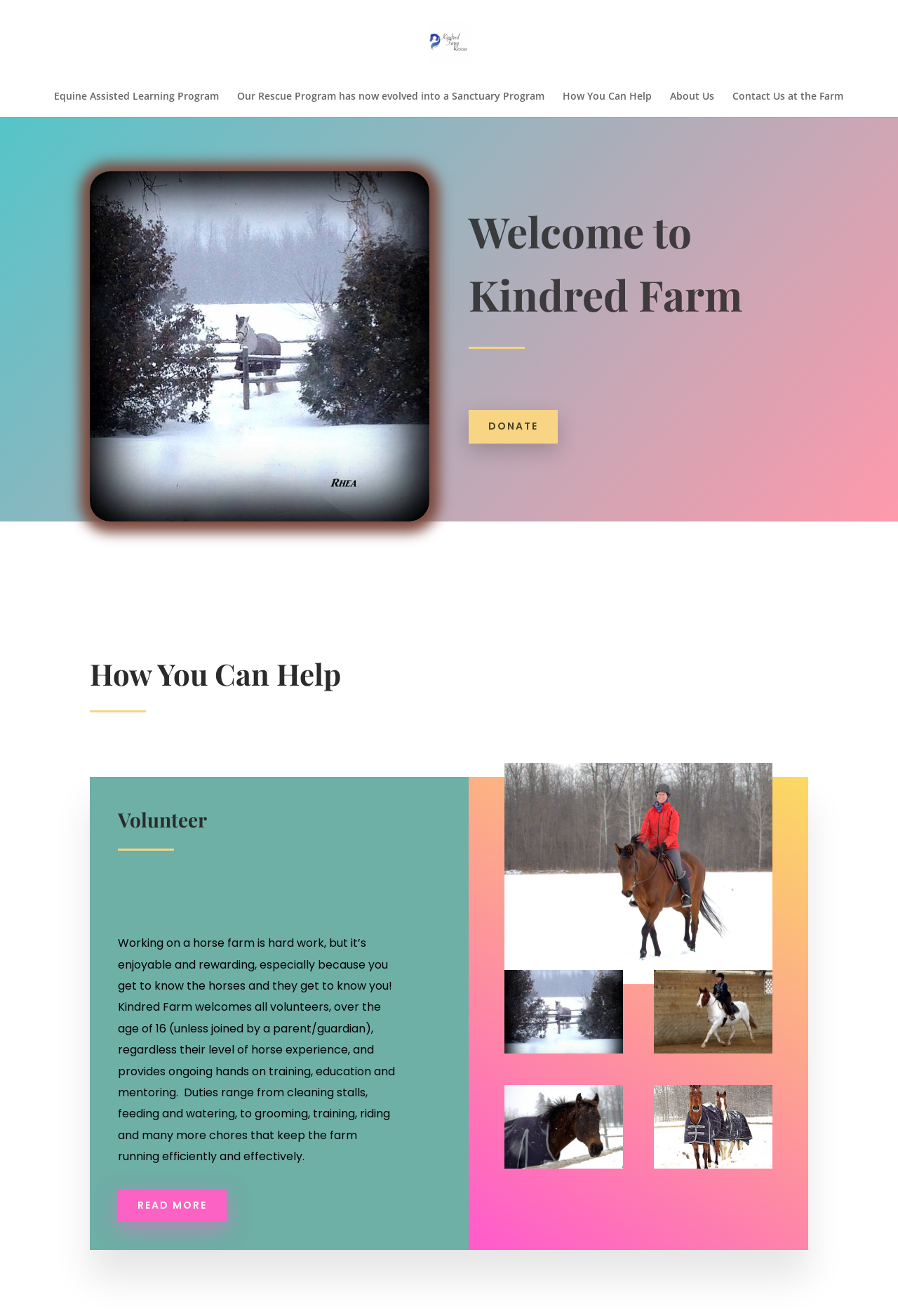Specify the bounding box coordinates of the area to click in order to execute this command: 'Learn about the Sanctuary Program'. The coordinates should consist of four float numbers ranging from 0 to 1, and should be formatted as [left, top, right, bottom].

[0.264, 0.069, 0.606, 0.089]